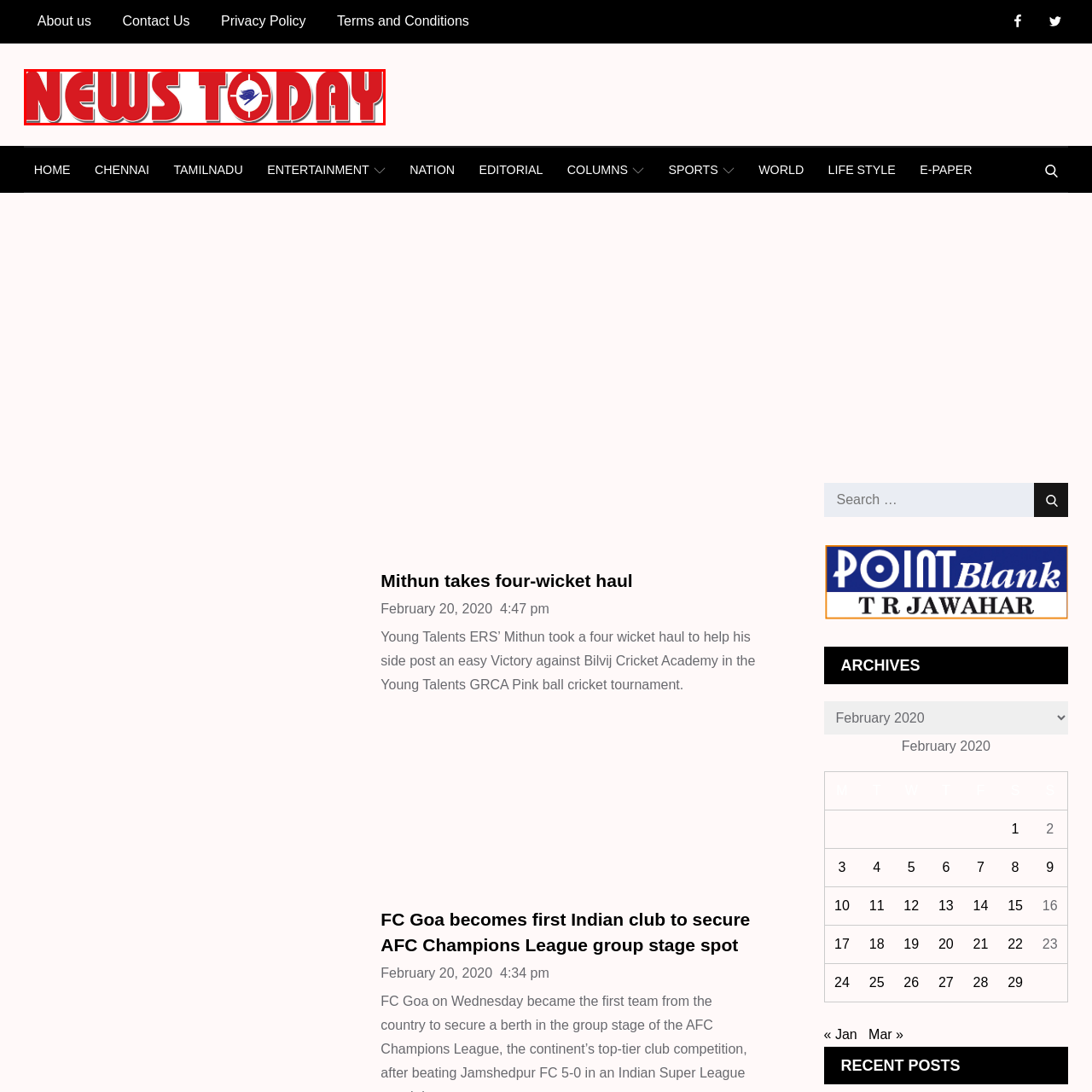What is the shape of the graphic element?
Focus on the section of the image outlined in red and give a thorough answer to the question.

The shape of the graphic element is a bird or a stylized letter because the caption describes it as 'resembling a blue bird or a stylized letter', suggesting that it has a shape that is reminiscent of either a bird or a letter.